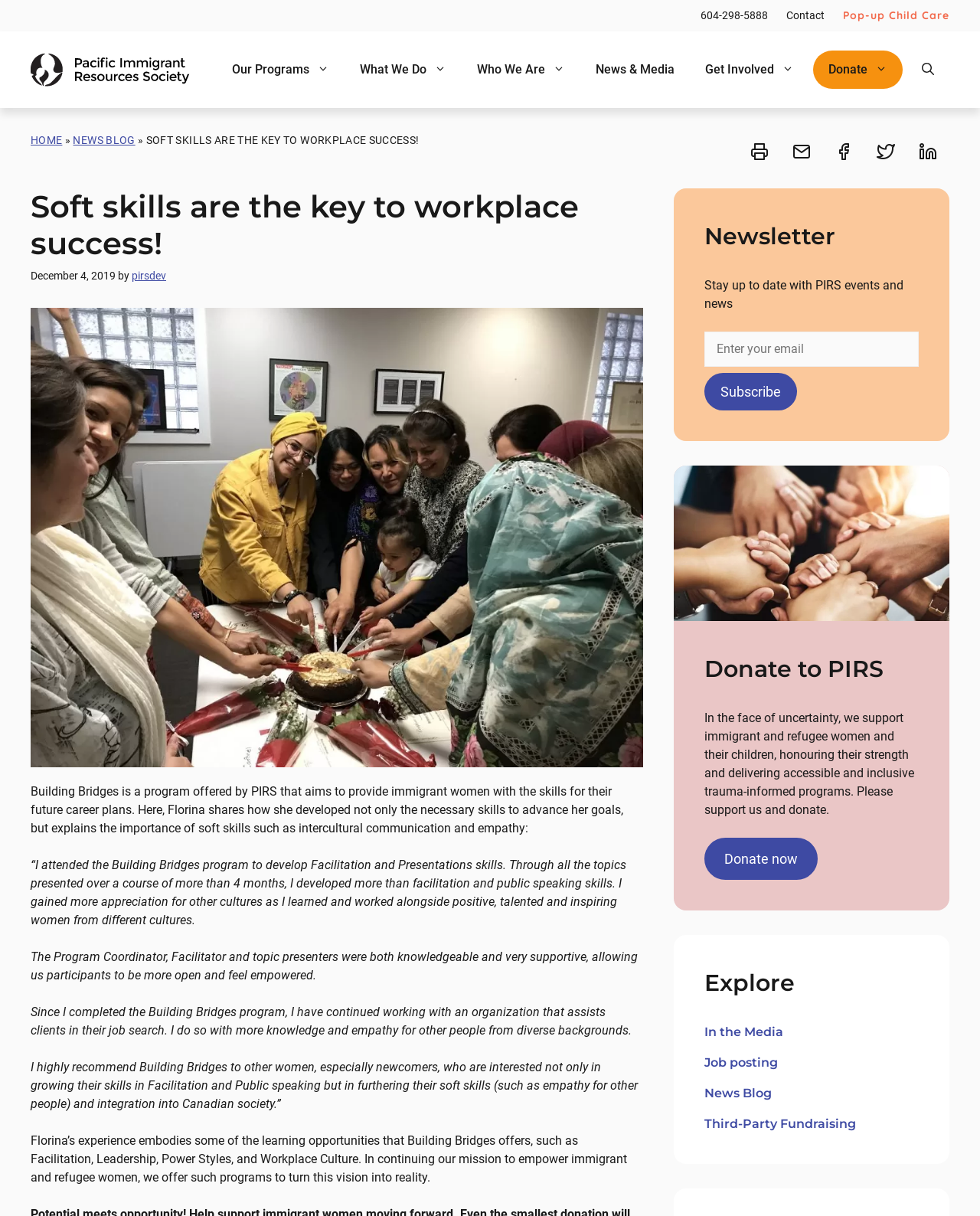What skills did Florina develop through the Building Bridges program?
Based on the image, provide a one-word or brief-phrase response.

Facilitation and Presentations skills